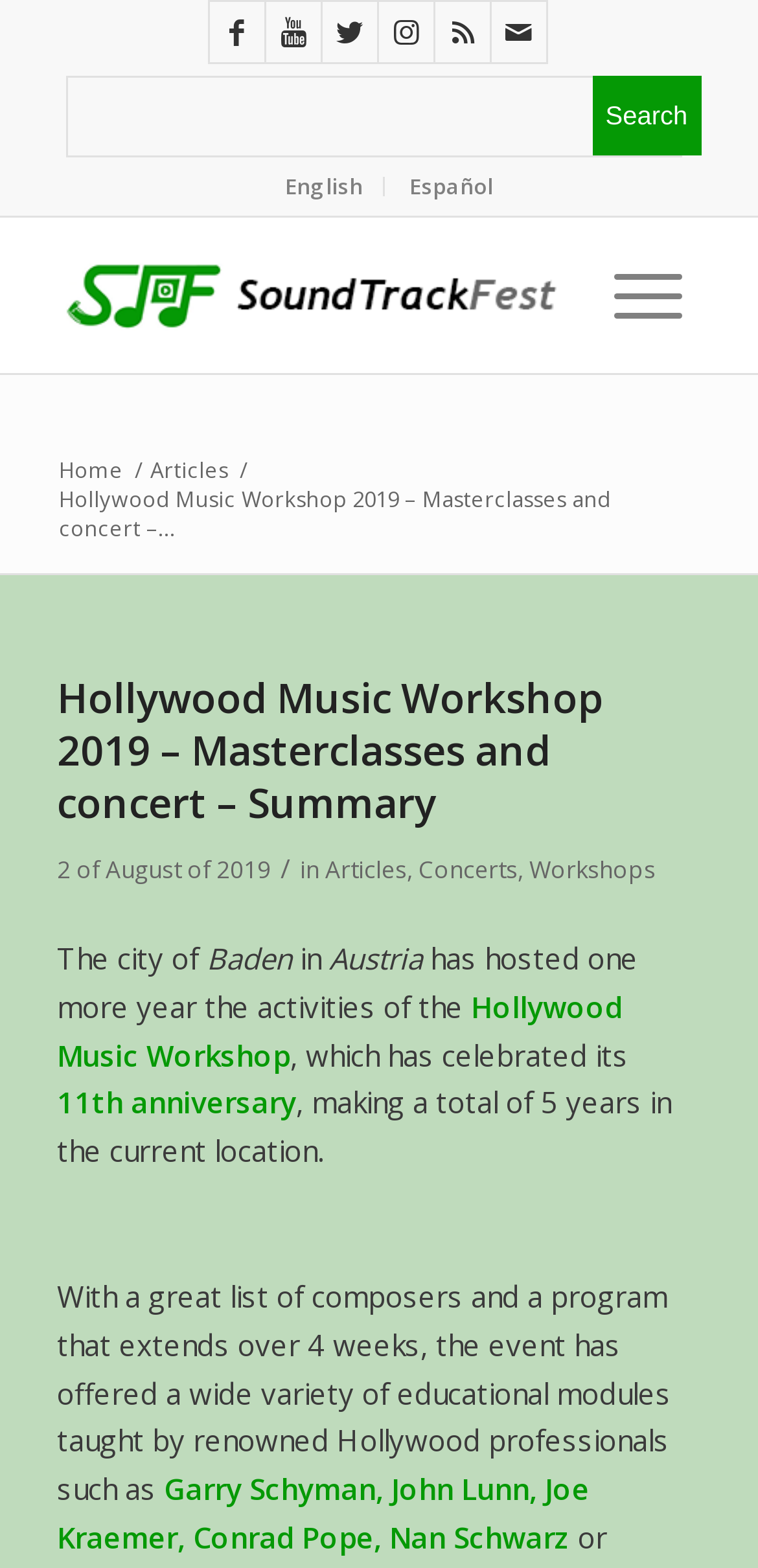Locate the heading on the webpage and return its text.

Hollywood Music Workshop 2019 – Masterclasses and concert – Summary